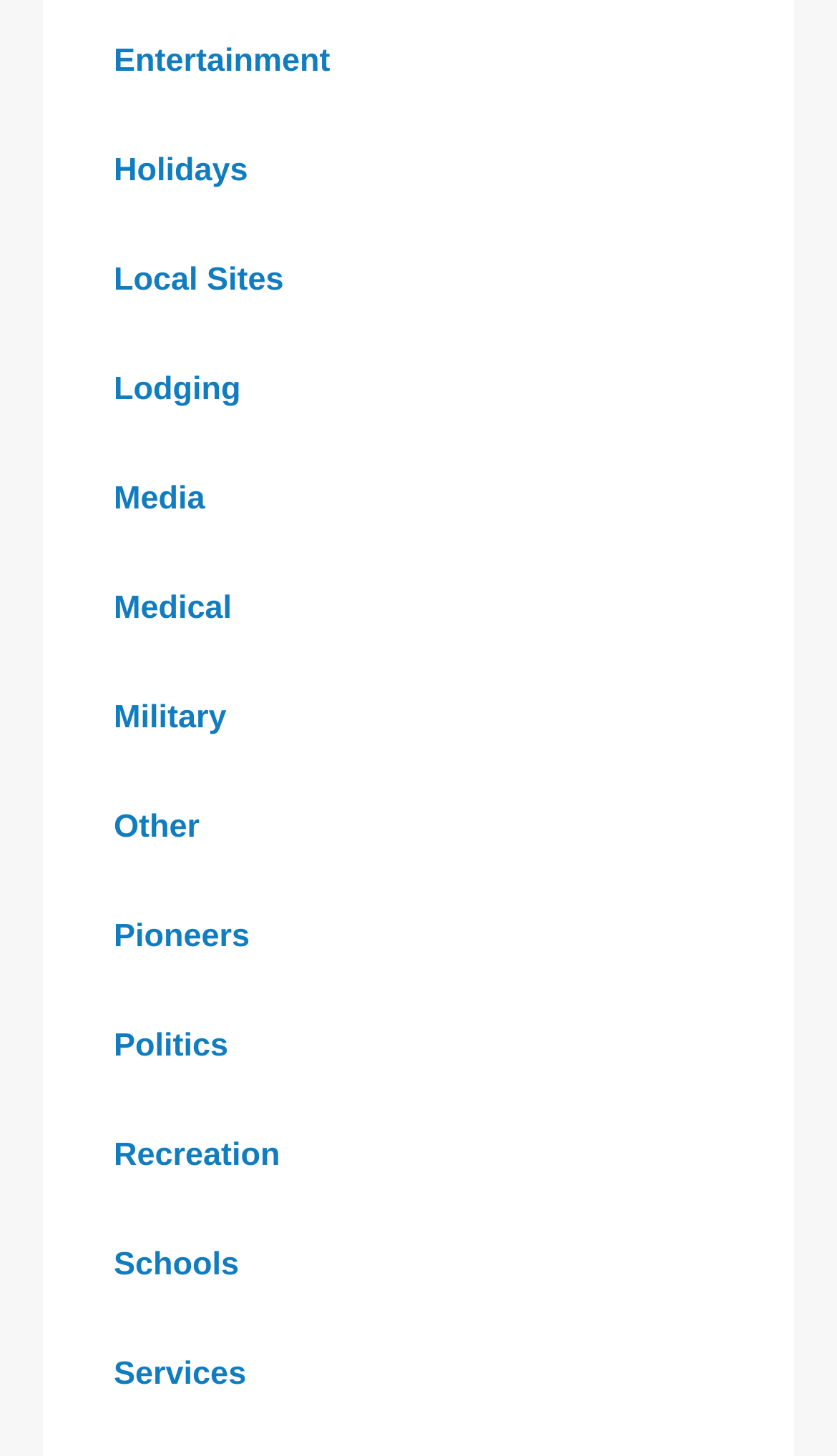Provide the bounding box coordinates of the HTML element described by the text: "Local Sites".

[0.09, 0.155, 0.385, 0.23]